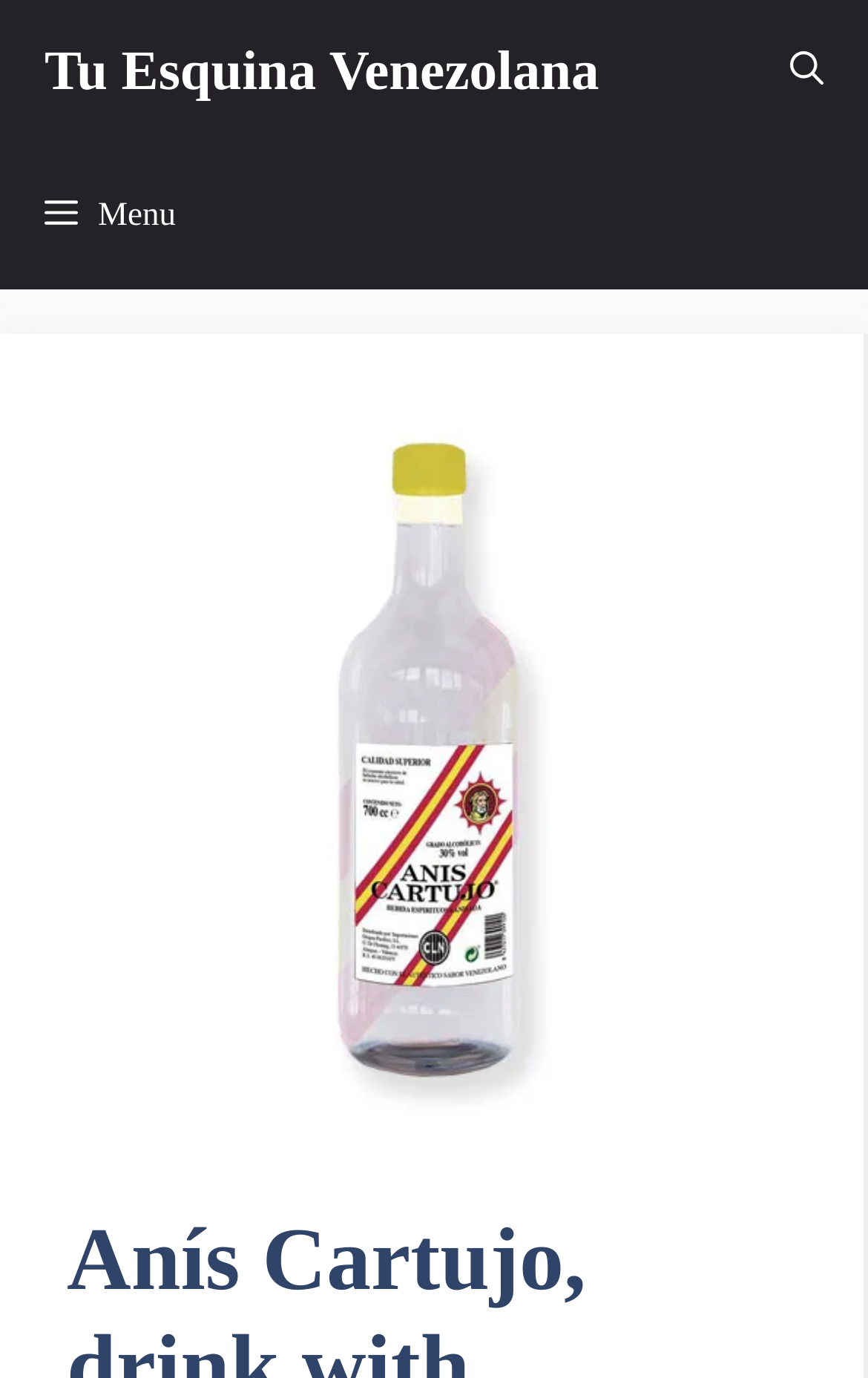Identify the bounding box for the UI element specified in this description: "Menu". The coordinates must be four float numbers between 0 and 1, formatted as [left, top, right, bottom].

[0.0, 0.105, 0.254, 0.21]